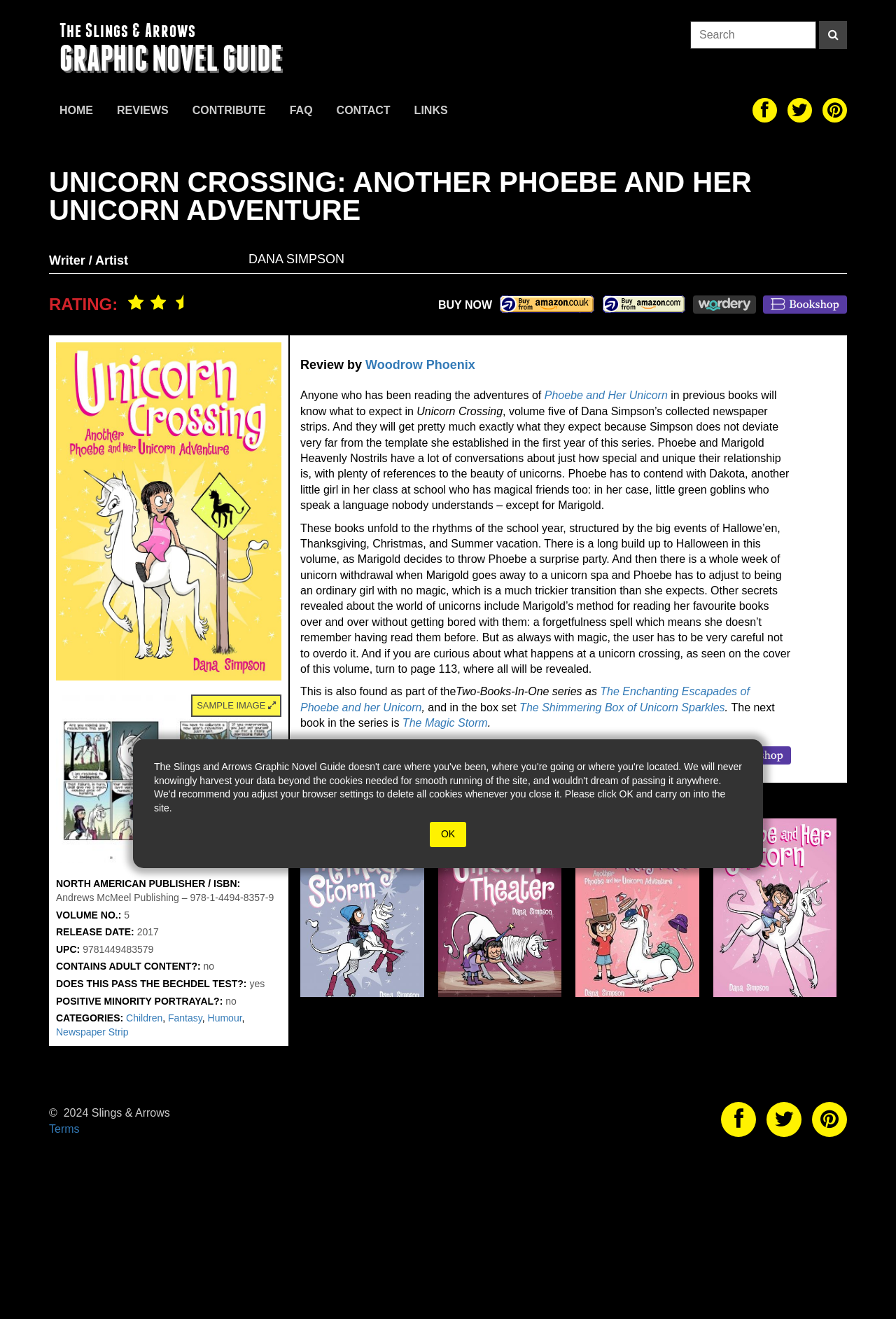Give a succinct answer to this question in a single word or phrase: 
What is the release date of the book?

2017